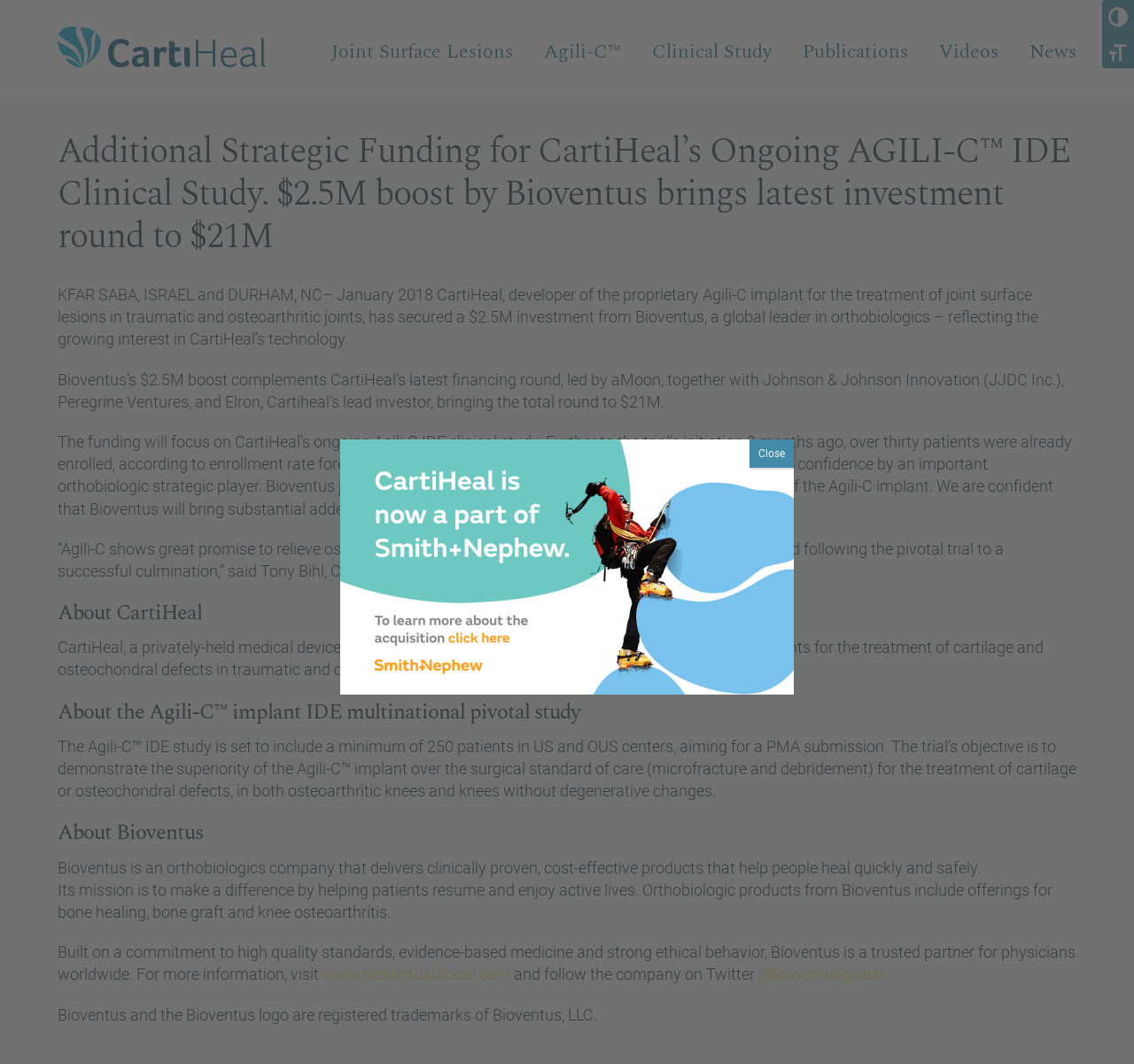Describe all the significant parts and information present on the webpage.

The webpage is about CartiHeal, a medical device company, and its recent funding for an ongoing clinical study. At the top right corner, there are two buttons to toggle high contrast and font size. Below them, there is a logo of "The Future of joint Repair" with a link to the logo. 

On the top navigation menu, there are six links: "Joint Surface Lesions", "Agili-C", "Clinical Study", "Publications", "Videos", and "News". 

The main content of the webpage is an article with a heading that announces the additional strategic funding for CartiHeal's ongoing AGILI-C IDE clinical study. The article is divided into several sections. The first section describes the funding and its purpose. The second section is a quote from CartiHeal's CEO, Nir Altschuler. The third section is a quote from Bioventus's CEO, Tony Bihl.

Below these sections, there are three headings: "About CartiHeal", "About the Agili-C implant IDE multinational pivotal study", and "About Bioventus". Each section provides a brief description of the respective topic.

At the bottom of the page, there is a link to Bioventus's website and its Twitter handle. There is also a trademark notice for Bioventus.

On the right side of the page, there is a generic element with a link and an image, but the purpose of this element is not clear. There is also a "Close" button, but it is not clear what it closes.